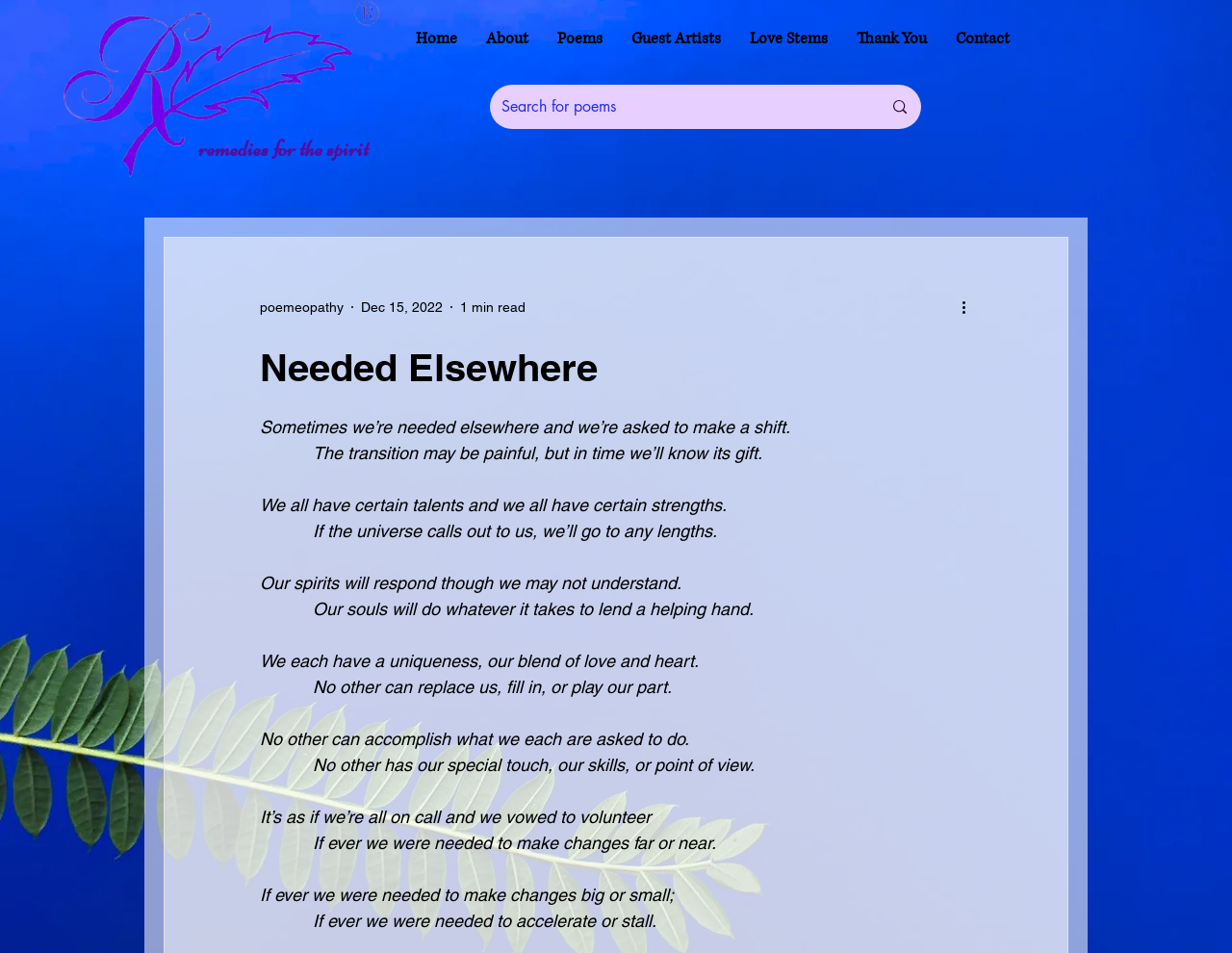What is the name of the first poem?
Look at the image and provide a detailed response to the question.

The first poem is identified by its heading 'Needed Elsewhere' which is located at the top of the webpage, below the navigation bar.